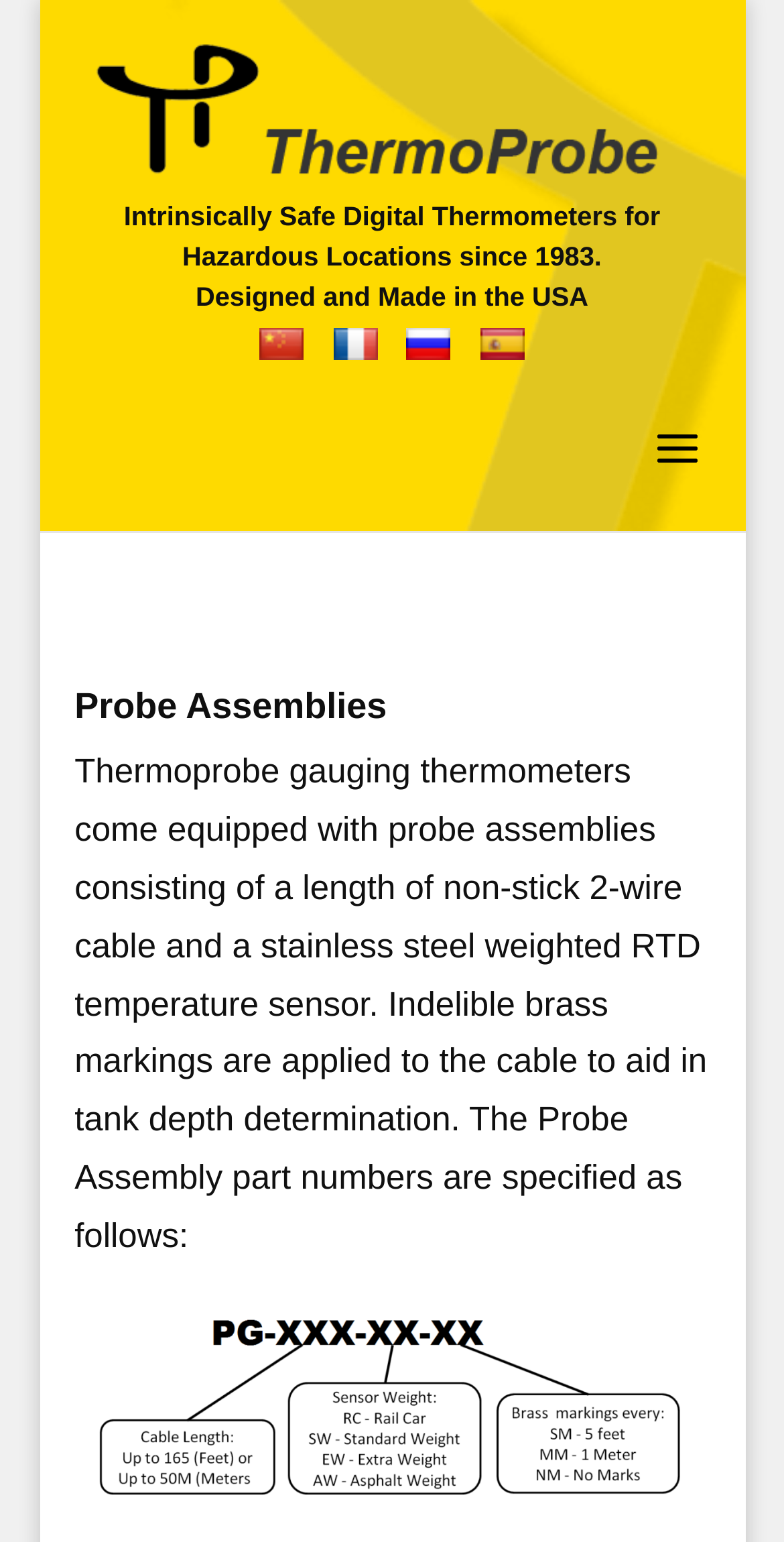Respond with a single word or phrase to the following question:
What type of products are featured on this webpage?

Thermometers